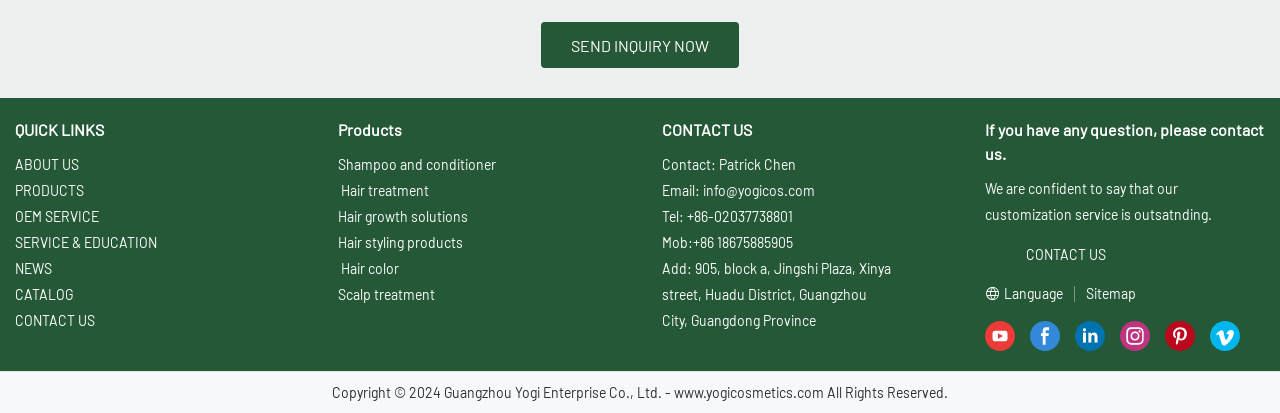What social media platforms does the company have?
Answer with a single word or phrase by referring to the visual content.

YouTube, Facebook, LinkedIn, Instagram, Pinterest, Vimeo